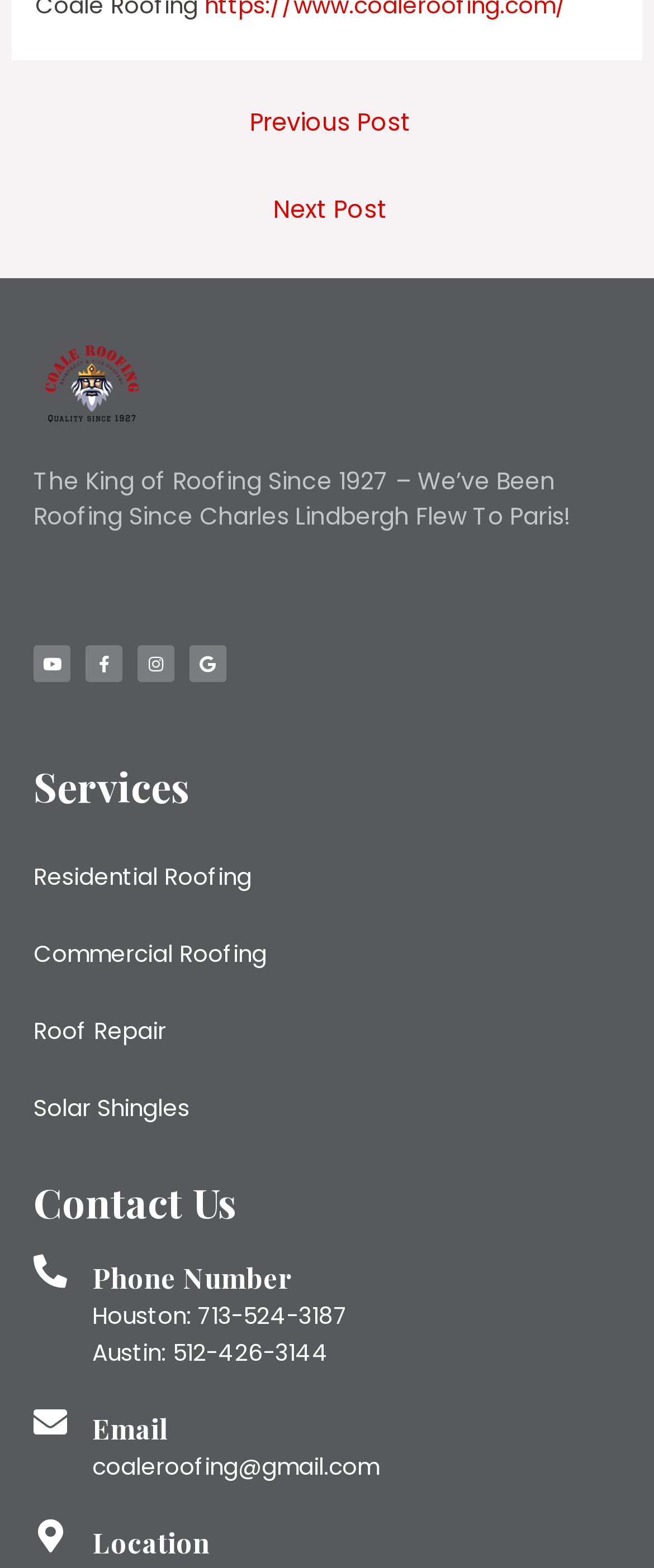Determine the bounding box coordinates for the clickable element required to fulfill the instruction: "Get Houston phone number". Provide the coordinates as four float numbers between 0 and 1, i.e., [left, top, right, bottom].

[0.141, 0.829, 0.531, 0.85]